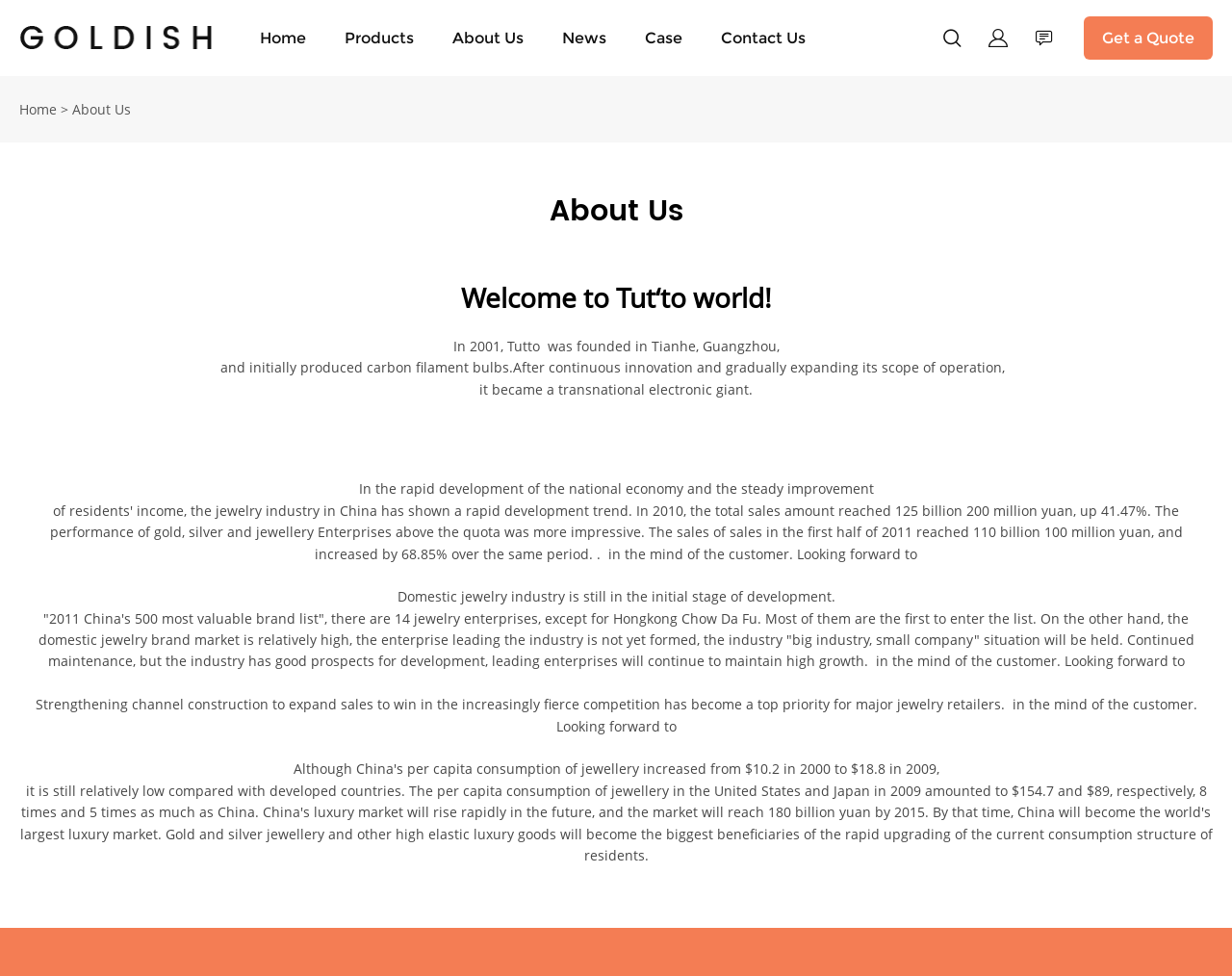Elaborate on the information and visuals displayed on the webpage.

The webpage is about the "About Us" section of a company, likely Tutto. At the top, there is a navigation menu with links to "Home", "Products", "About Us", "News", "Case", and "Contact Us". To the right of these links, there are social media icons represented by Unicode characters. Below the navigation menu, there is a secondary navigation menu with a link to "Home" and a greater-than symbol.

The main content of the page is divided into sections. The first section has a heading "About Us" and a brief introduction to the company, stating "Welcome to Tutto world!" and providing a brief history of the company's founding in 2001. 

Below this introduction, there are three paragraphs of text that describe the company's growth and development over the years, including its expansion into the electronic industry and its current status as a transnational electronic giant. 

The next section discusses the domestic jewelry industry, stating that it is still in the initial stage of development and that there is a lack of leading enterprises in the industry. The text also mentions the "2011 China's 500 most valuable brand list" and the growth prospects of the industry.

Finally, there is a section that discusses the importance of channel construction and expanding sales for jewelry retailers in a competitive market.